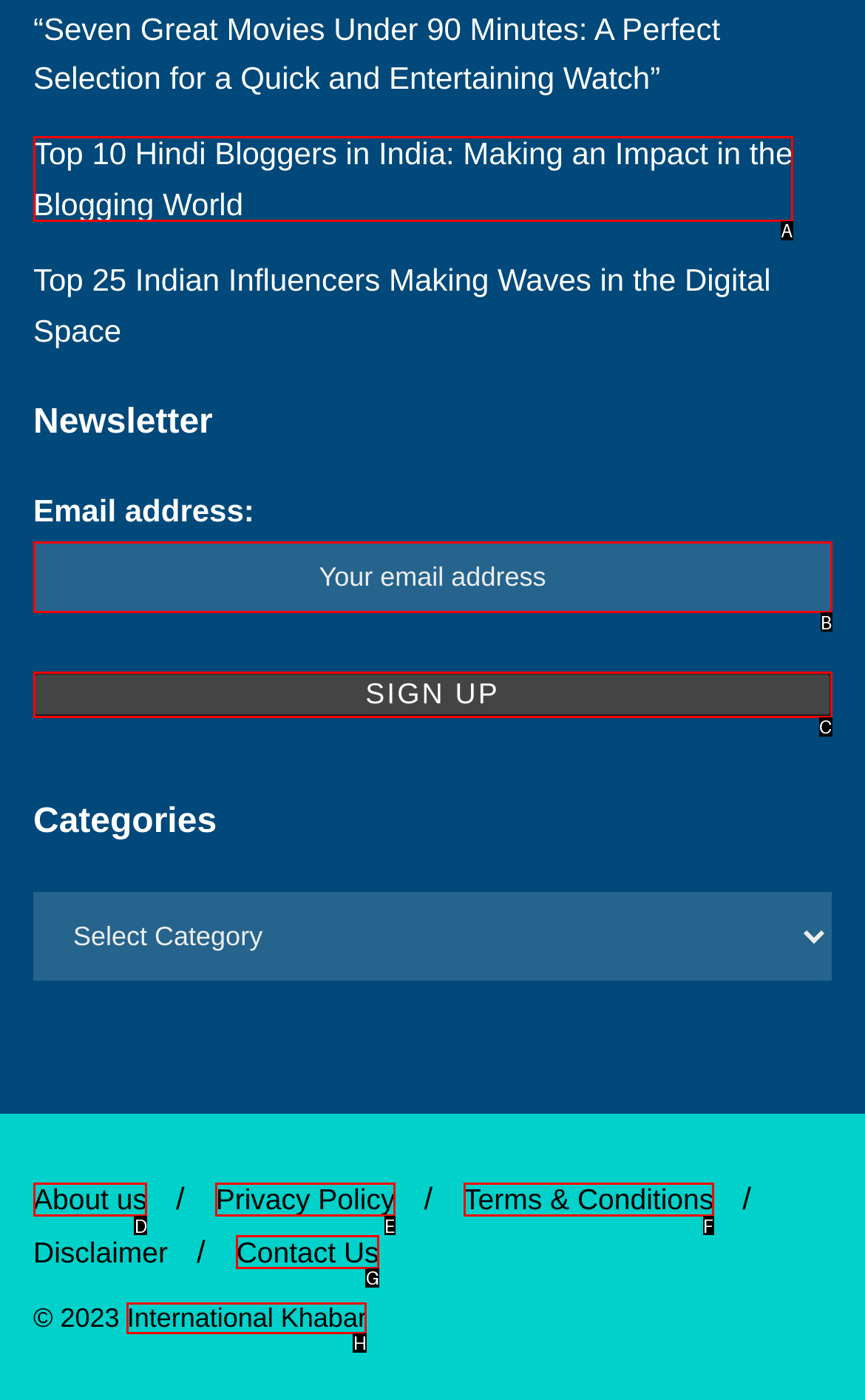Using the description: Terms & Conditions, find the corresponding HTML element. Provide the letter of the matching option directly.

F